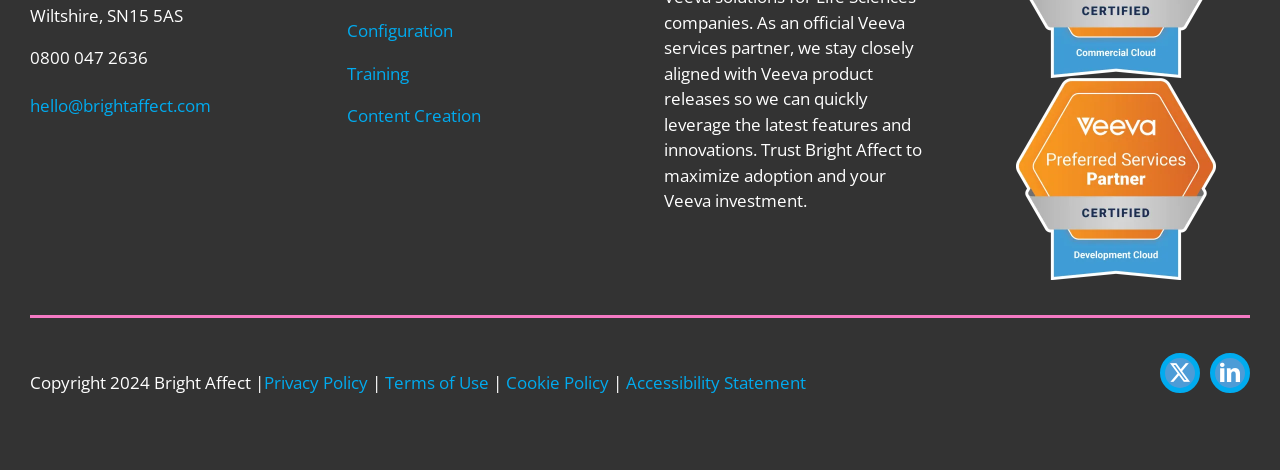Please locate the bounding box coordinates for the element that should be clicked to achieve the following instruction: "View Twitter profile". Ensure the coordinates are given as four float numbers between 0 and 1, i.e., [left, top, right, bottom].

[0.906, 0.75, 0.938, 0.835]